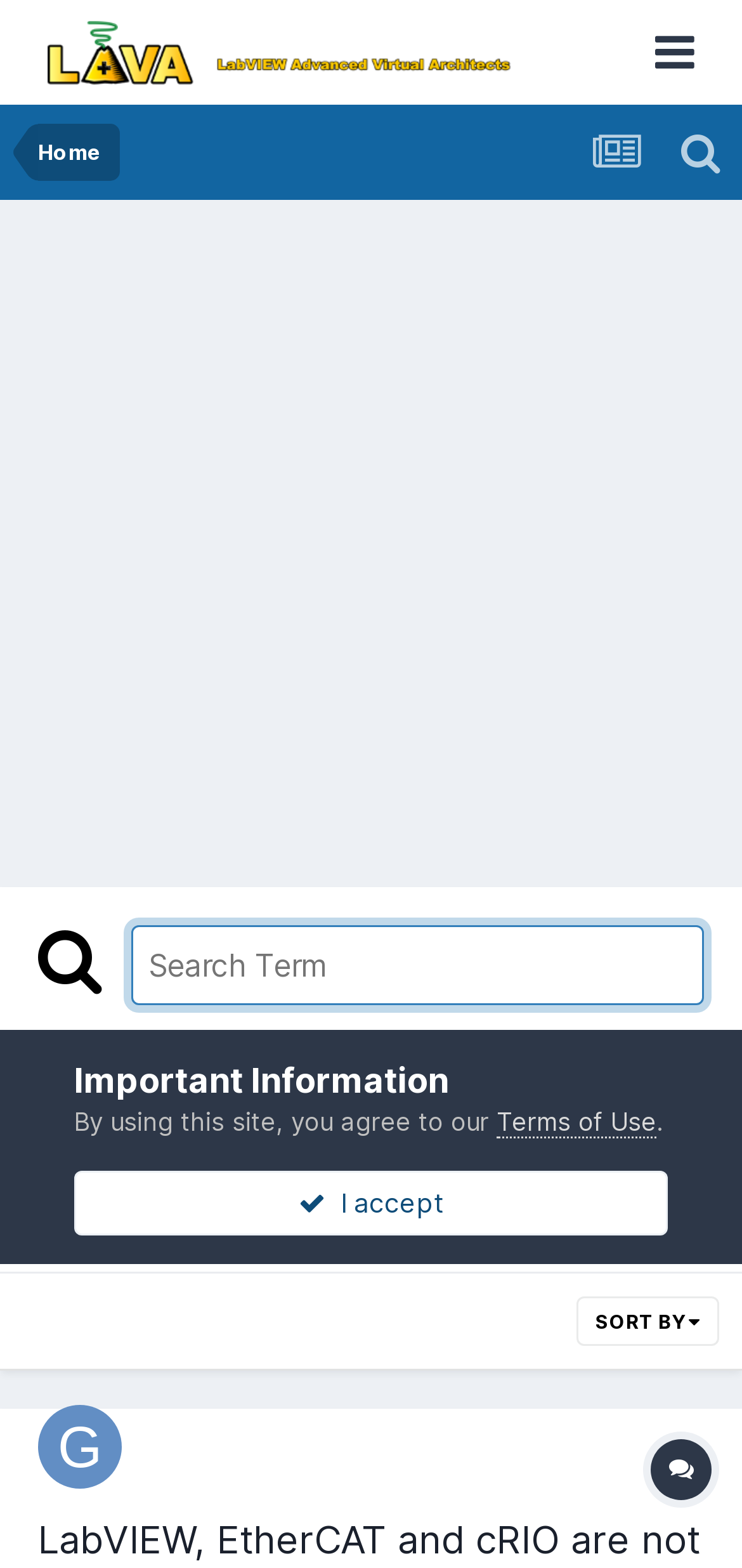Please find the bounding box for the UI component described as follows: "Toggle Search".

None